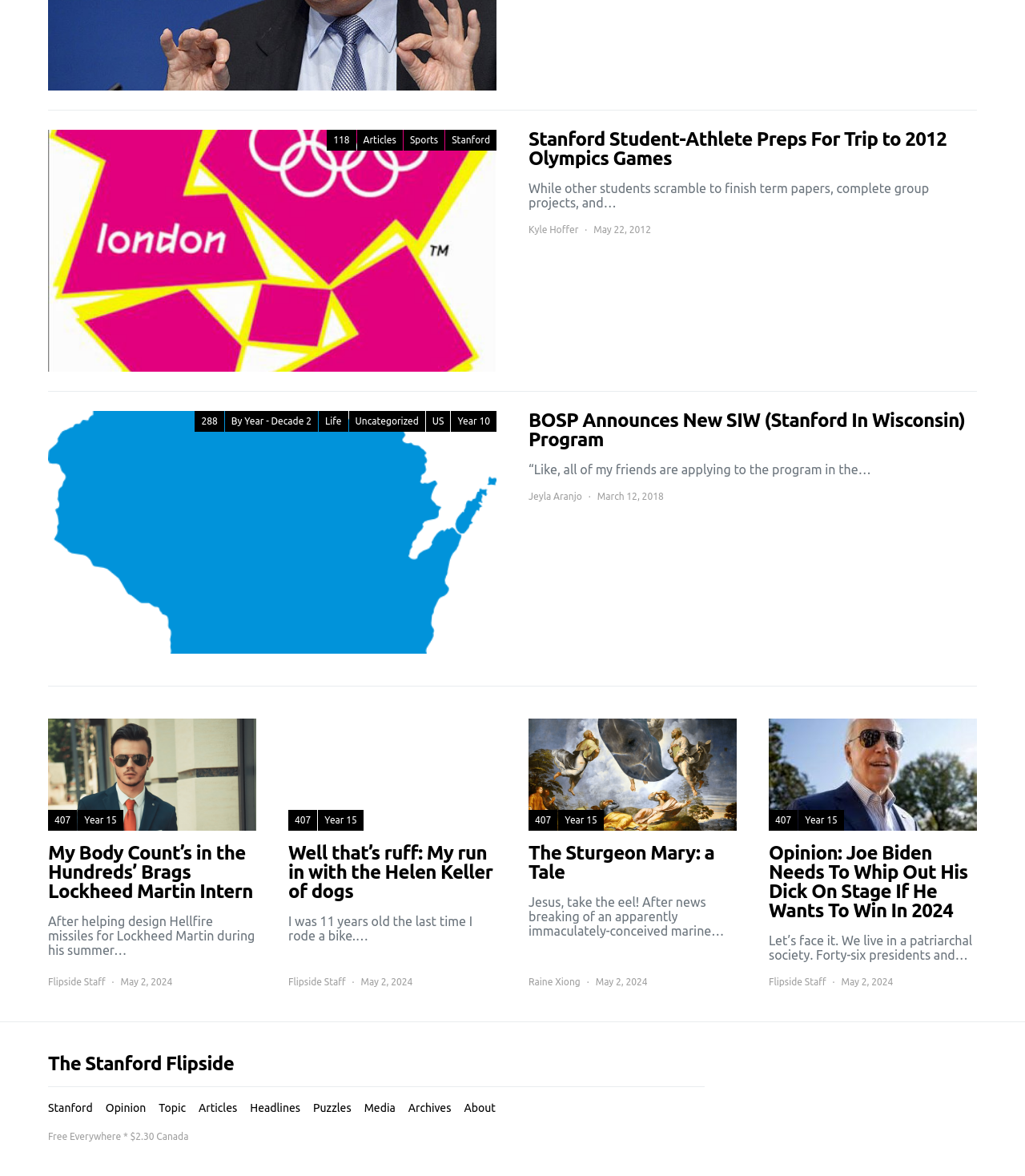Refer to the screenshot and give an in-depth answer to this question: What is the date of the third article?

I looked at the third 'article' element and found the static text 'May 2, 2024', which suggests that this is the date of the third article.